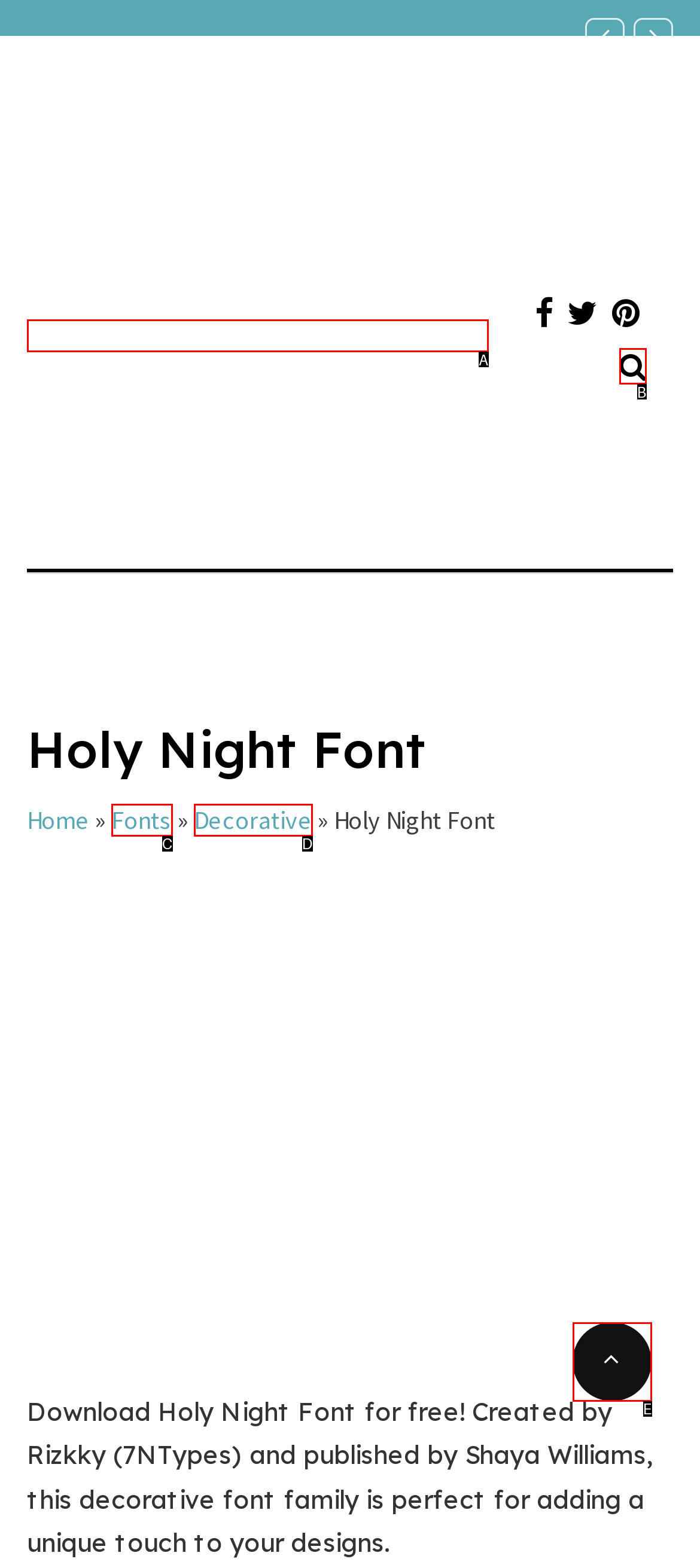Match the HTML element to the given description: aria-label="Search toggle"
Indicate the option by its letter.

B